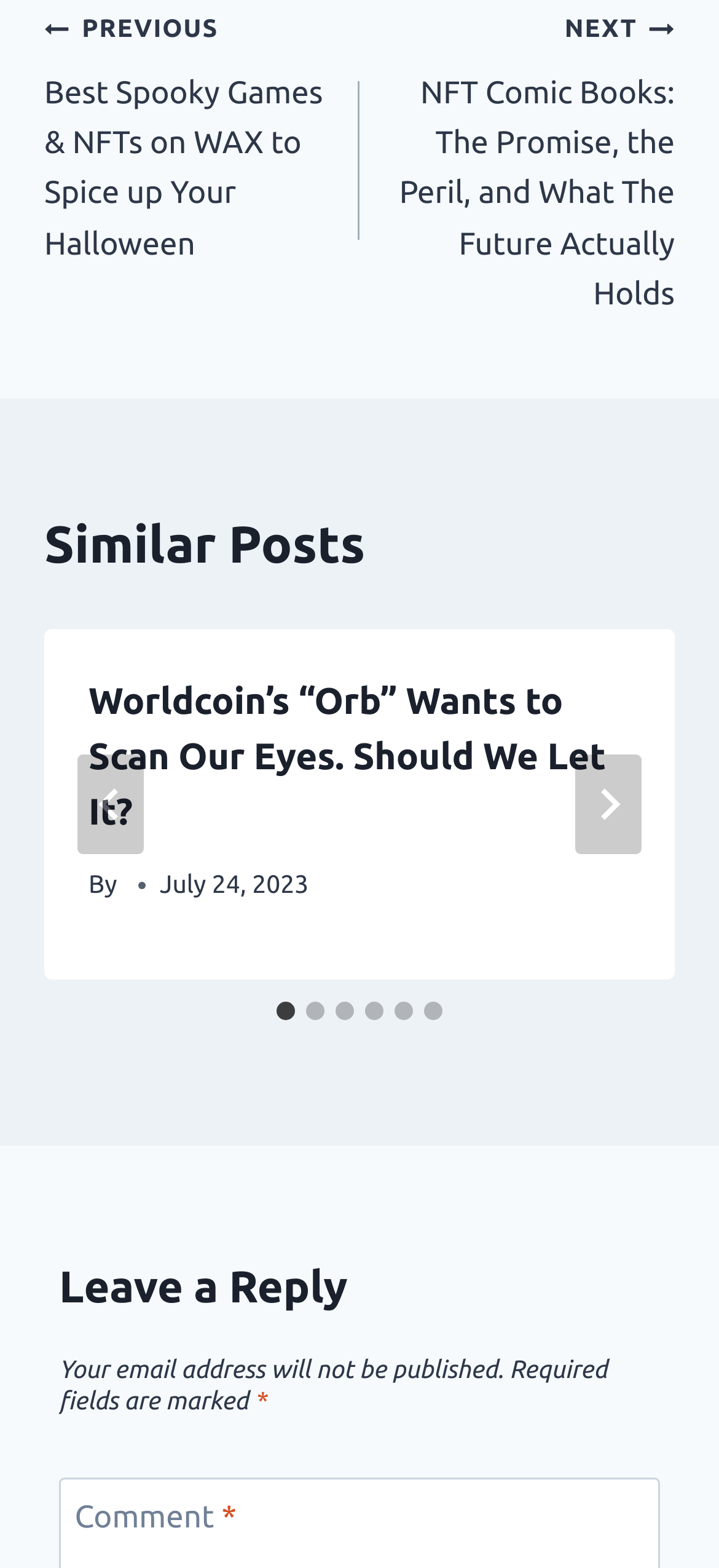How many slides are there in the similar posts section?
Answer the question with a single word or phrase, referring to the image.

6